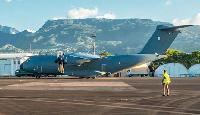What is the primary purpose of the Airbus A400M?
Give a single word or phrase as your answer by examining the image.

Military transport